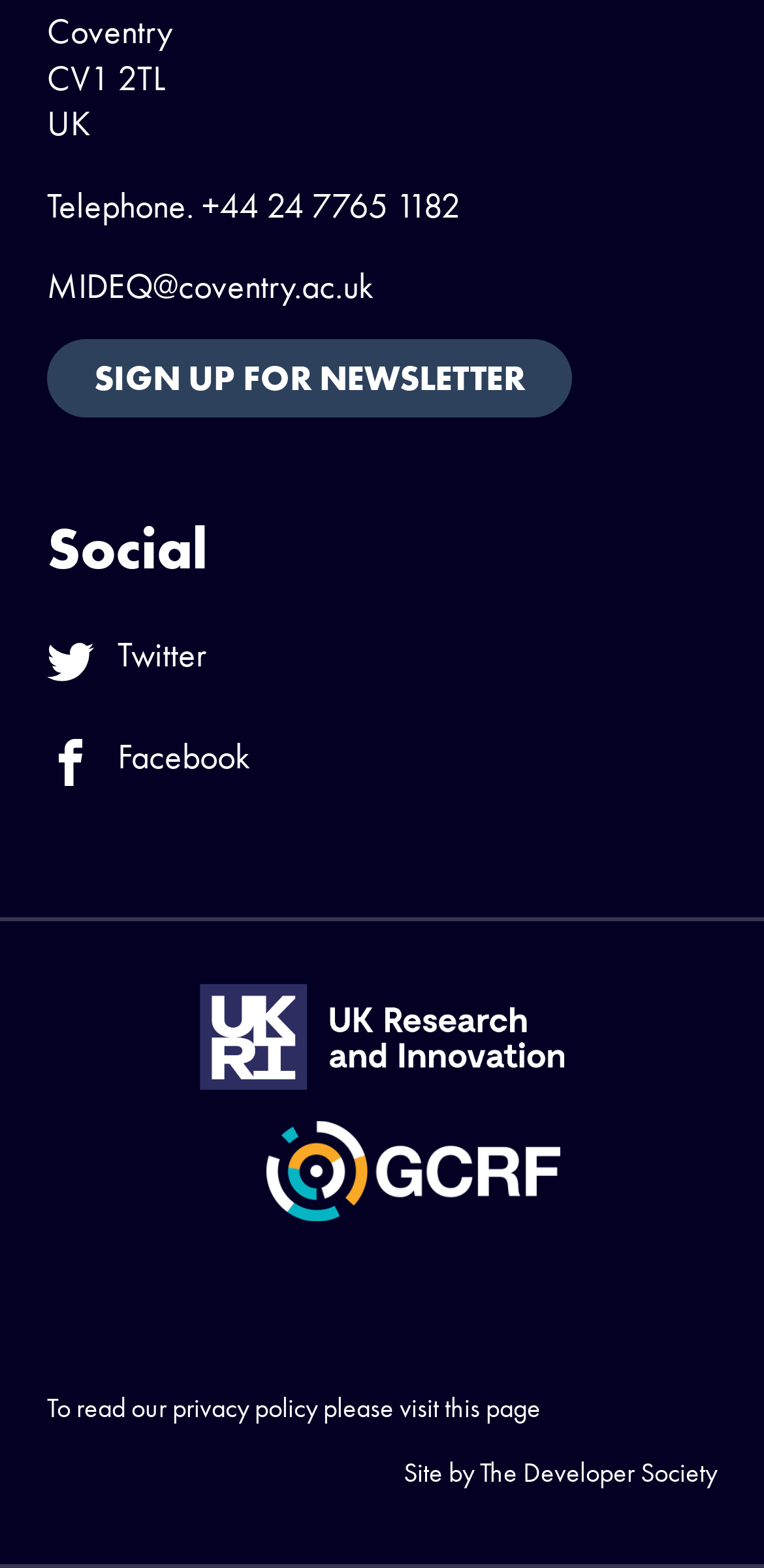Identify and provide the bounding box coordinates of the UI element described: "GCRF". The coordinates should be formatted as [left, top, right, bottom], with each number being a float between 0 and 1.

[0.349, 0.716, 0.733, 0.779]